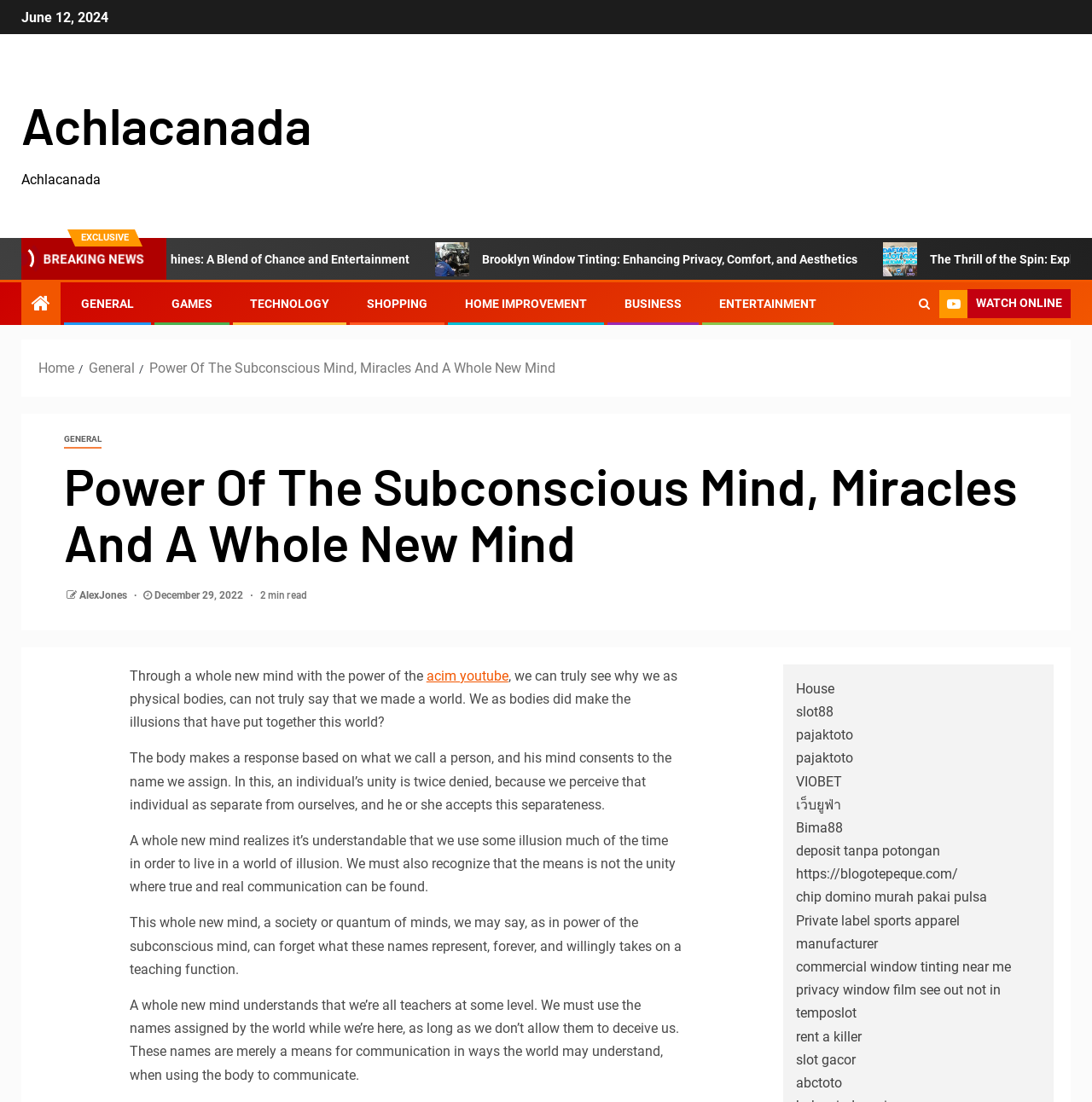Please locate the bounding box coordinates of the region I need to click to follow this instruction: "Visit 'Brooklyn Window Tinting' page".

[0.301, 0.22, 0.711, 0.251]